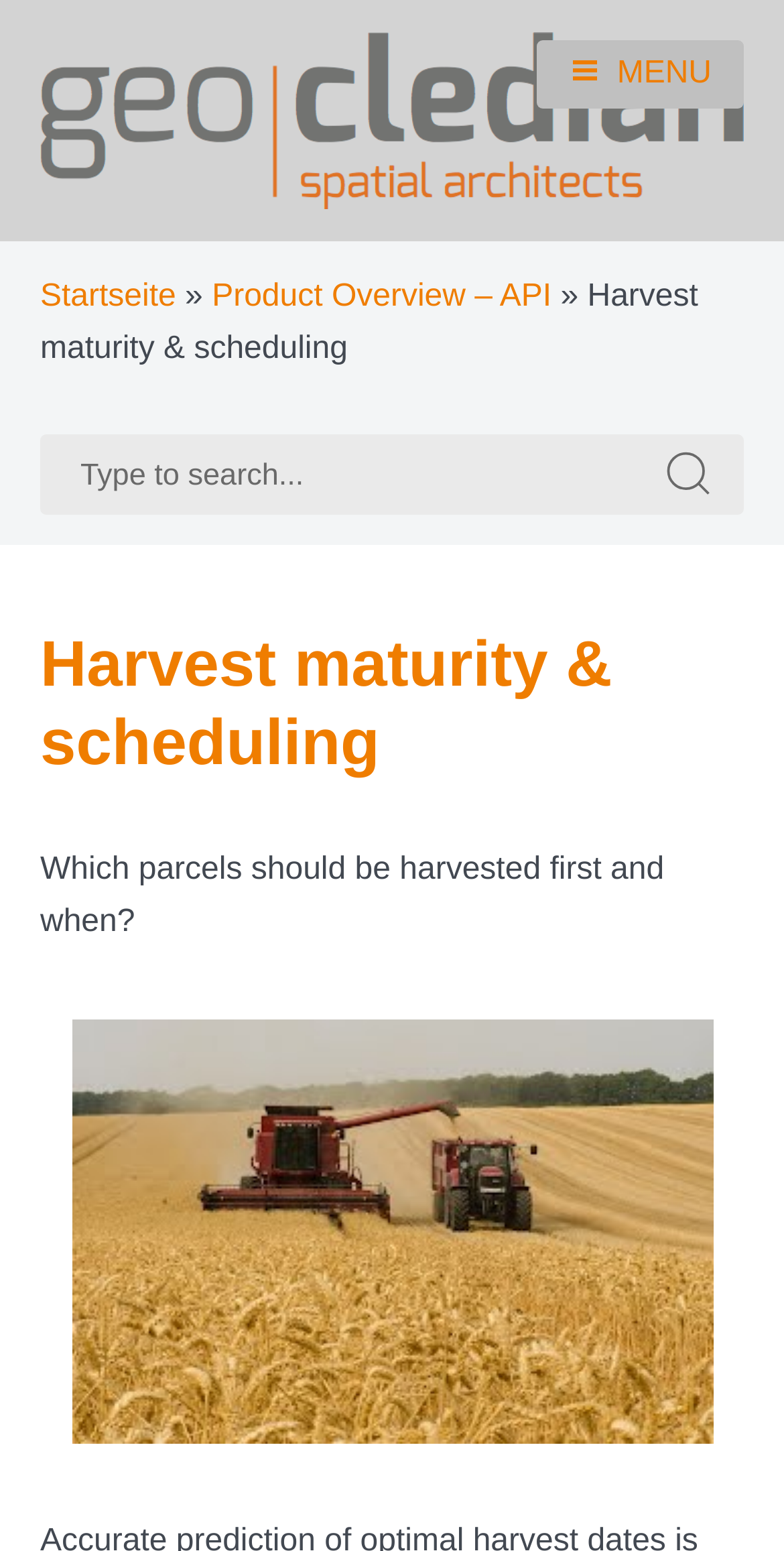Using the information in the image, give a detailed answer to the following question: How many links are in the top navigation bar?

I counted the number of link elements in the top navigation bar, which are 'geocledian documentation', 'Startseite', and 'Product Overview – API'.